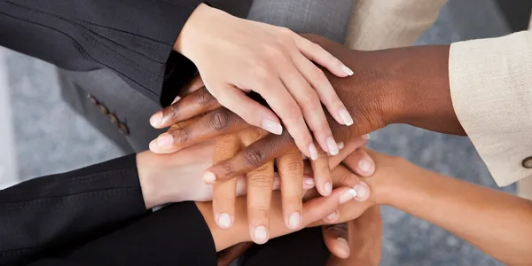What is the outcome of a culture of collaboration?
We need a detailed and exhaustive answer to the question. Please elaborate.

The image effectively conveys the message of cooperation and collective effort, which aligns with a culture of collaboration that enhances creativity and fosters continuous learning, ultimately leading to achieving common goals.